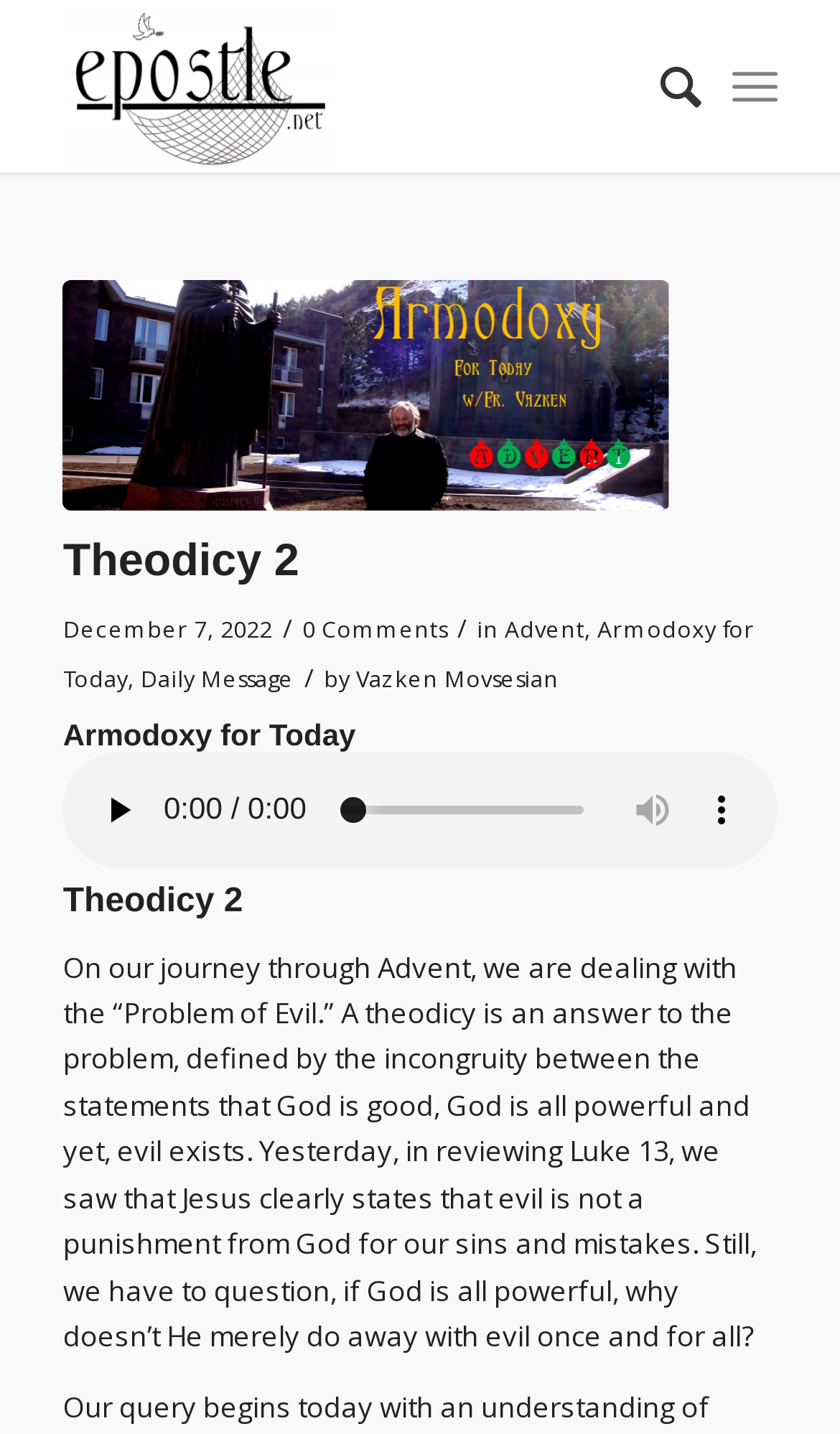Extract the bounding box coordinates for the HTML element that matches this description: "Armodoxy for Today". The coordinates should be four float numbers between 0 and 1, i.e., [left, top, right, bottom].

[0.075, 0.428, 0.898, 0.483]